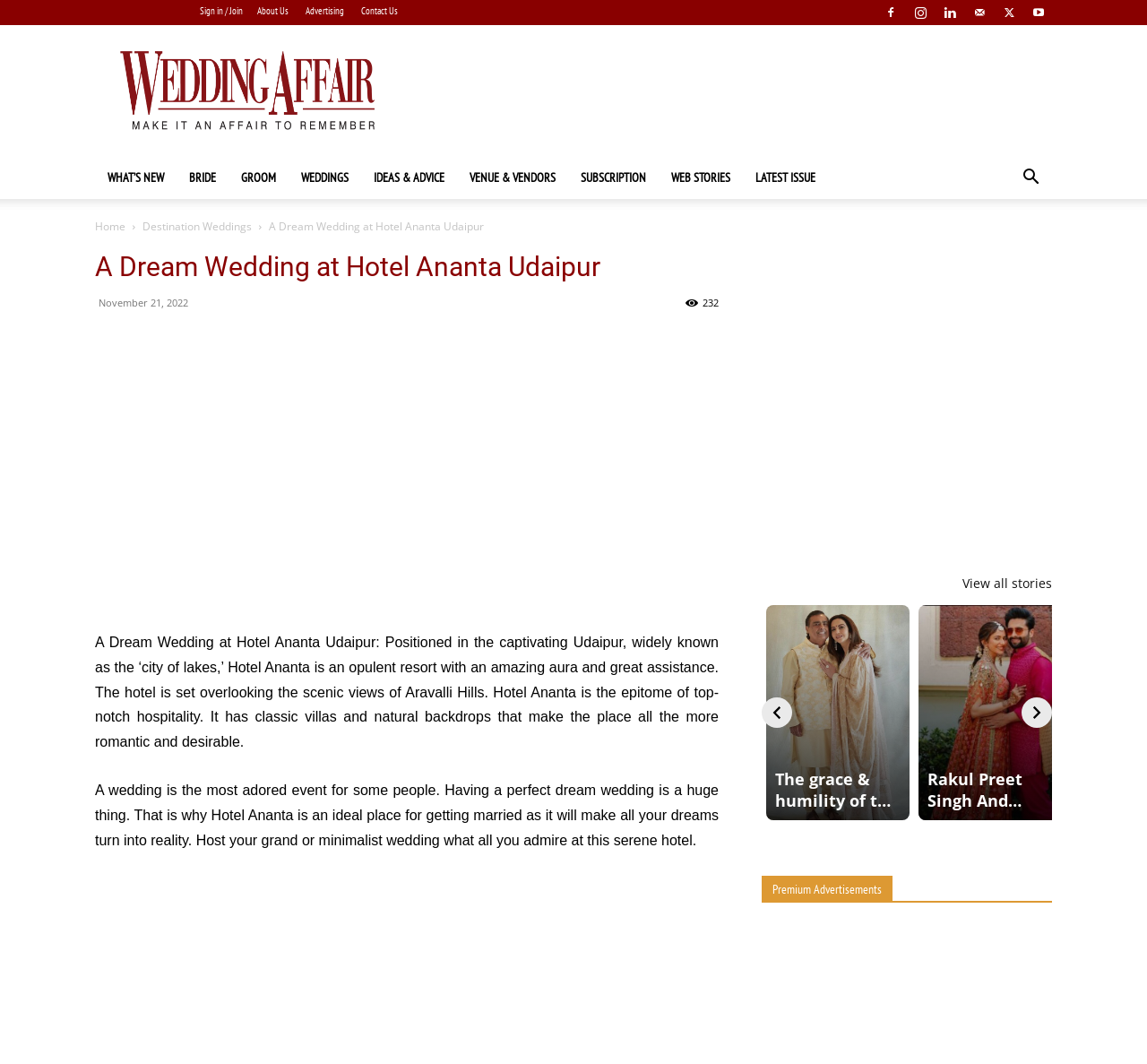How many links are there in the main navigation menu?
Answer the question with just one word or phrase using the image.

7